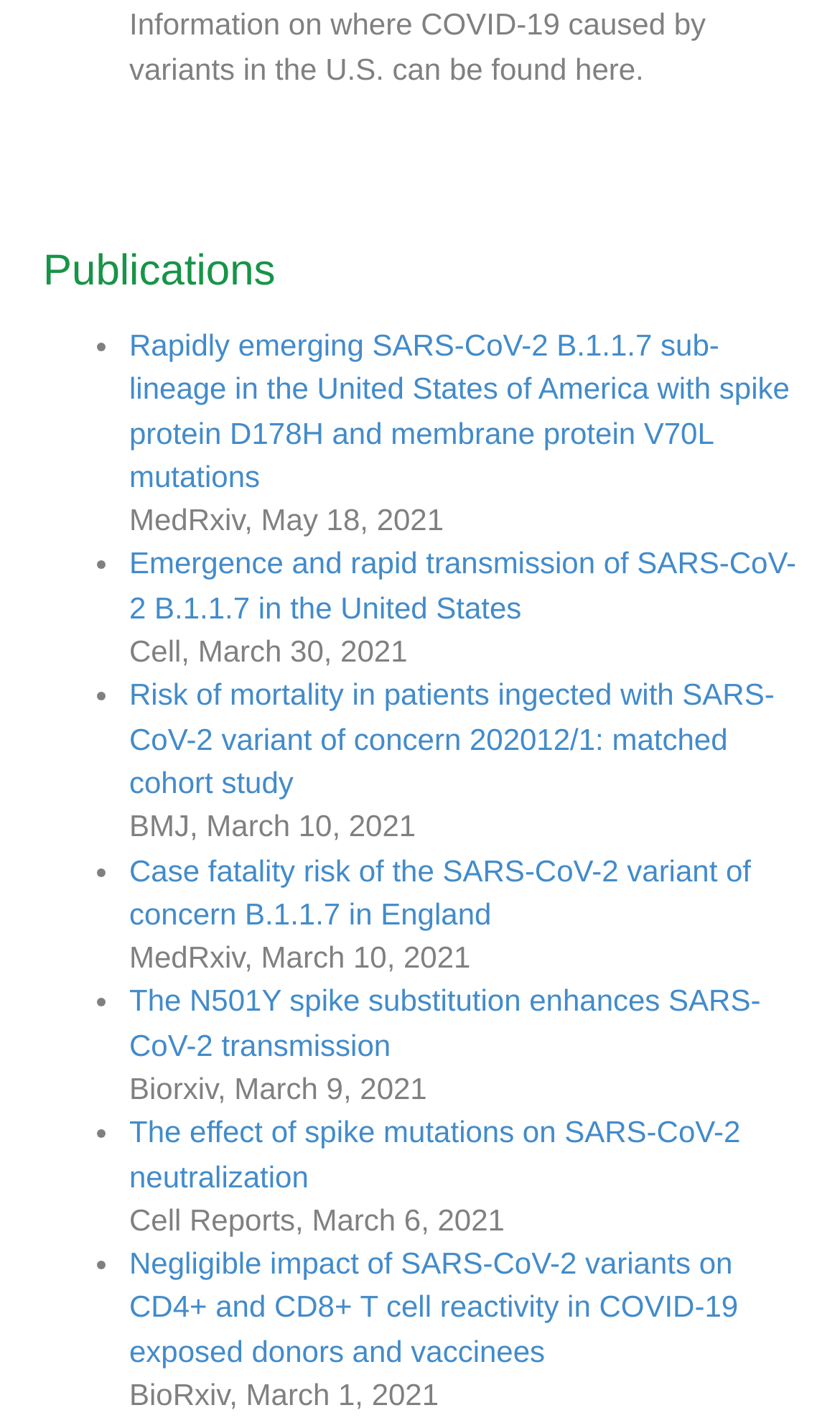What is the journal of the first publication?
Using the visual information, reply with a single word or short phrase.

MedRxiv